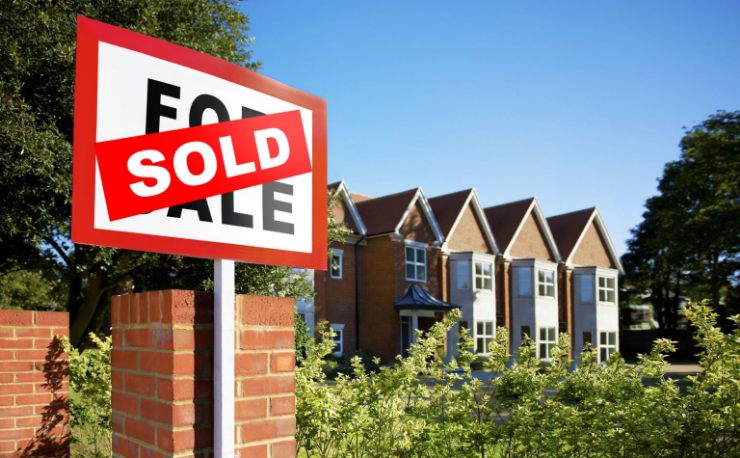What is the theme of the image?
Using the screenshot, give a one-word or short phrase answer.

Seamless home-selling experience